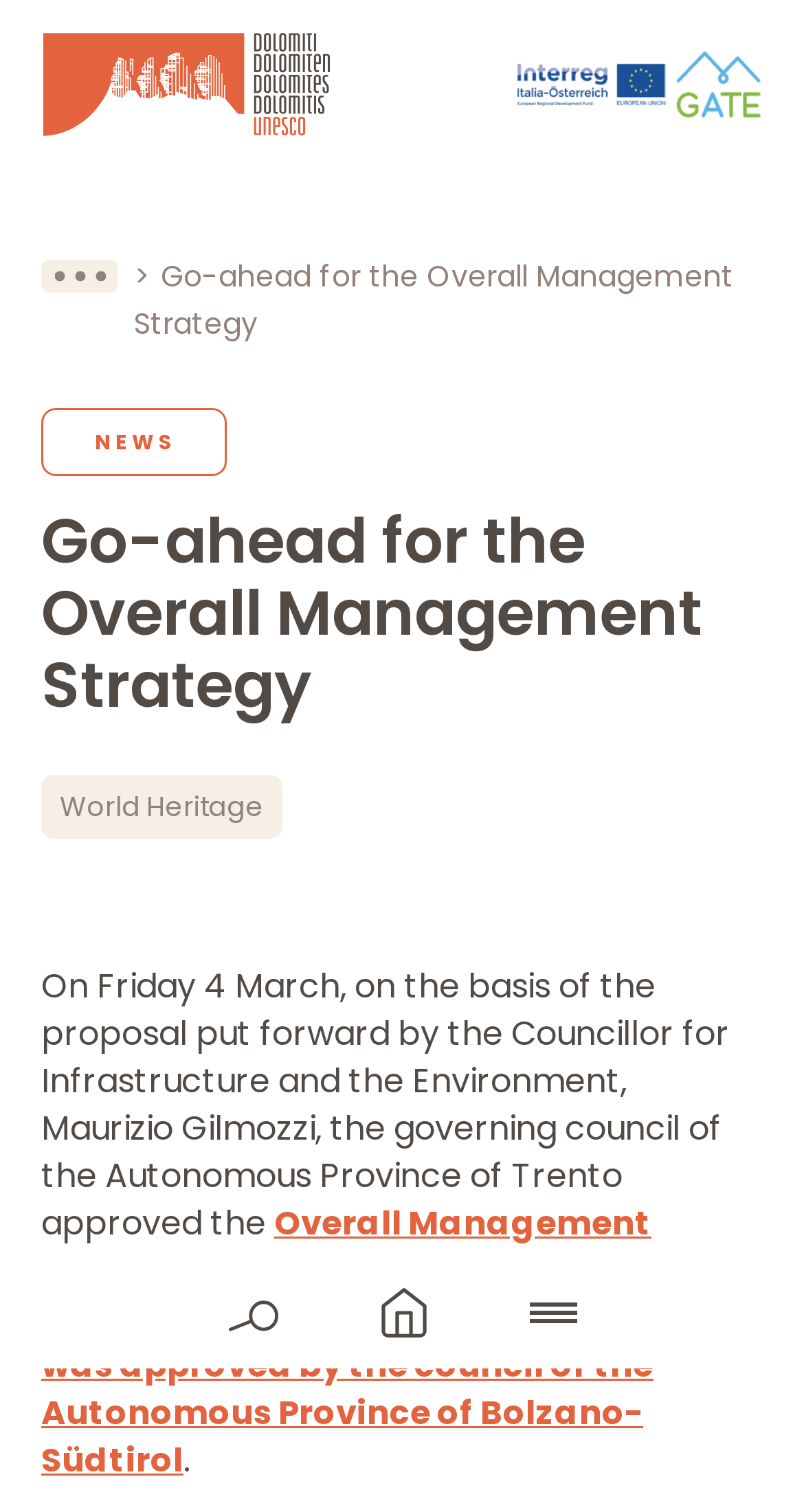Generate the title text from the webpage.

Go-ahead for the Overall Management Strategy